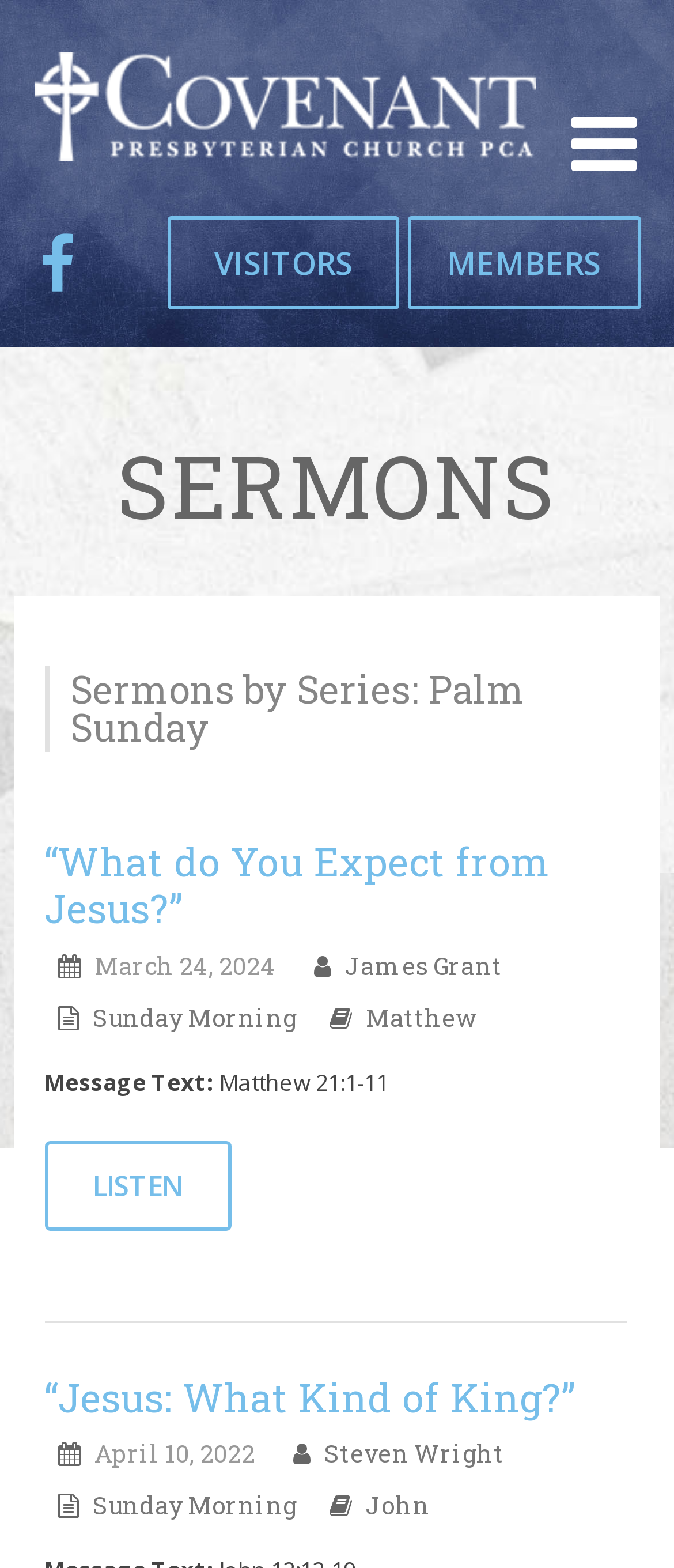Illustrate the webpage with a detailed description.

The webpage is about Palm Sunday Archives from Covenant Presbyterian Church. At the top left, there is a link to the church's website and an image of the church's logo. Below the logo, there are two complementary sections, one with a Facebook link and another with links to "VISITORS" and "MEMBERS" sections. 

On the top right, there is a link with a search icon. Below it, there is a heading "SERMONS" followed by a subheading "Sermons by Series: Palm Sunday". 

The main content of the page is an article section that takes up most of the page. It contains a list of sermons, each with a heading, a link to the sermon, the date, the preacher's name, the service type, and the Bible passage. There are two sermons listed, one titled "“What do You Expect from Jesus?”" and another titled "“Jesus: What Kind of King?”". Each sermon has a "LISTEN" link.